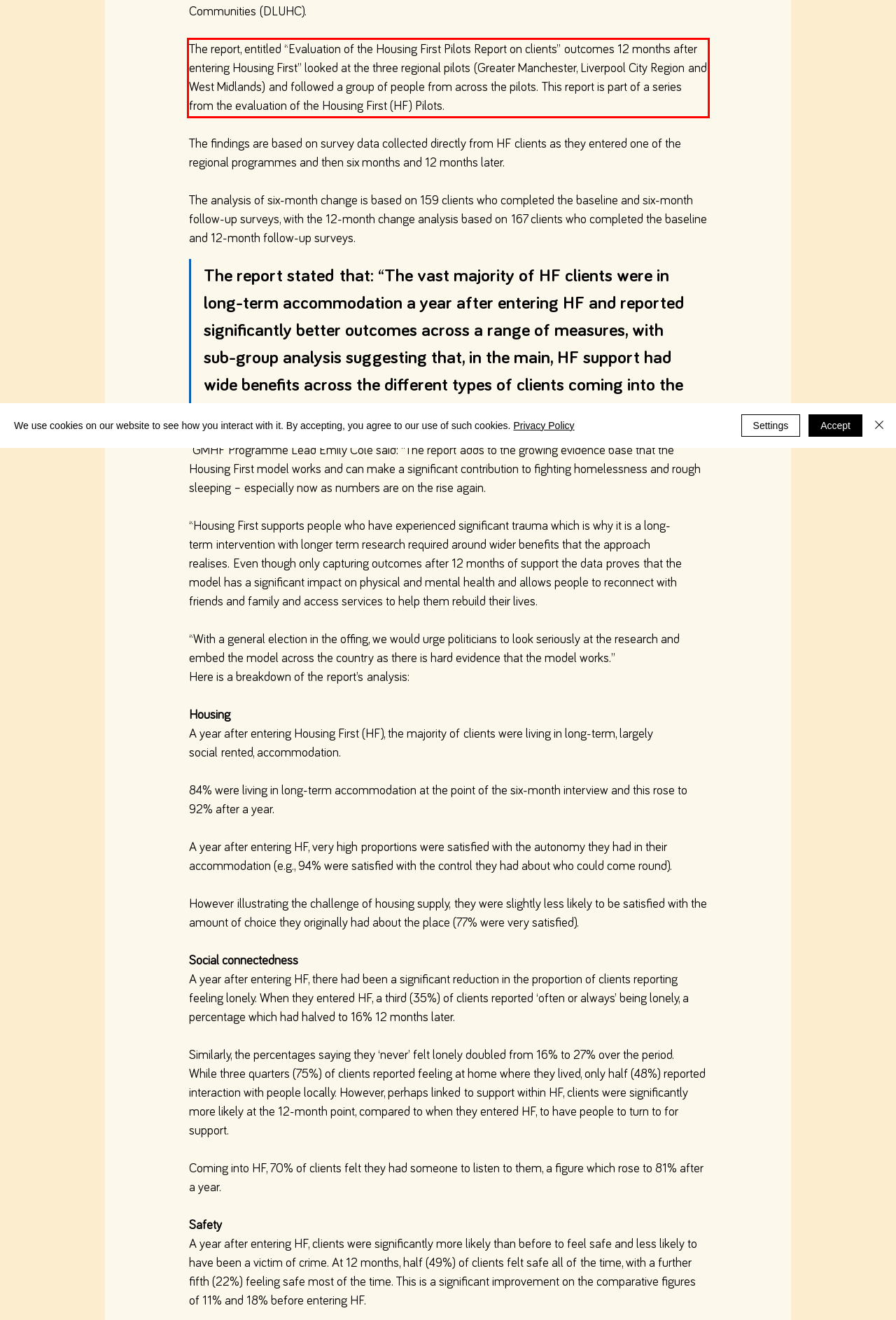Examine the screenshot of the webpage, locate the red bounding box, and generate the text contained within it.

The report, entitled “Evaluation of the Housing First Pilots Report on clients” outcomes 12 months after entering Housing First” looked at the three regional pilots (Greater Manchester, Liverpool City Region and West Midlands) and followed a group of people from across the pilots. This report is part of a series from the evaluation of the Housing First (HF) Pilots.